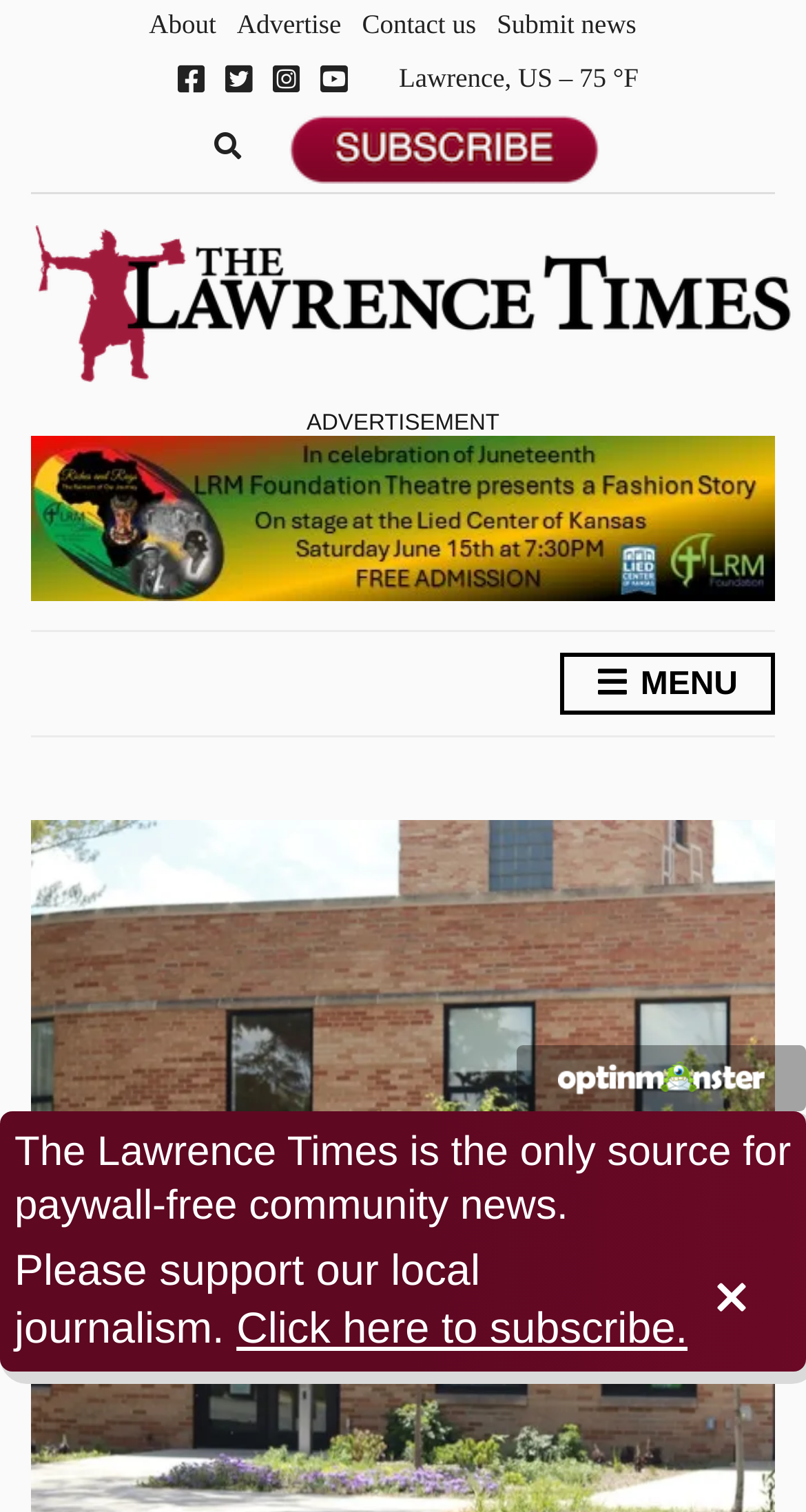What is the name of the online news publication?
Refer to the image and answer the question using a single word or phrase.

The Lawrence Times